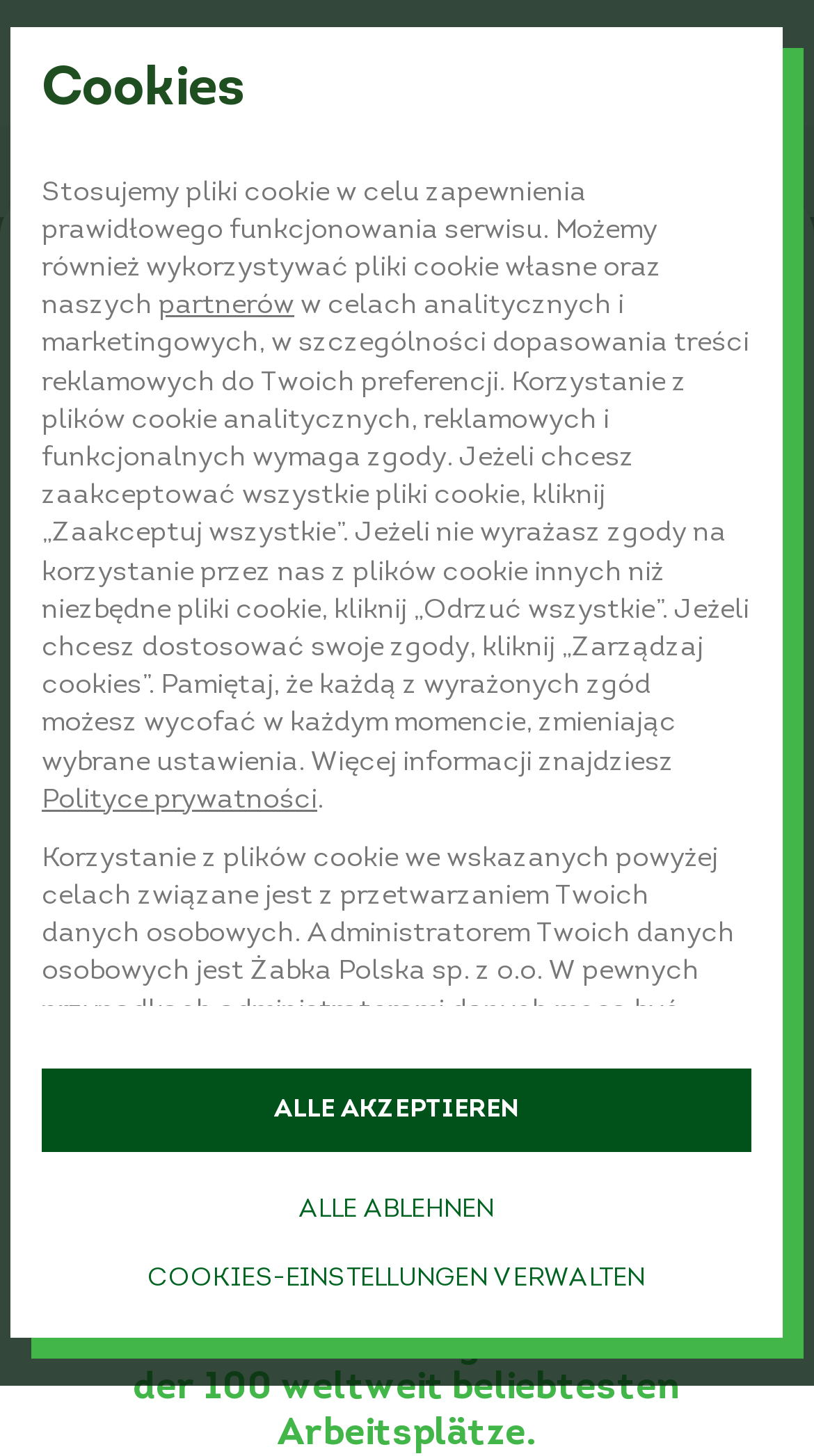What is the name of the company offering franchise solutions?
Using the image, give a concise answer in the form of a single word or short phrase.

Żabka